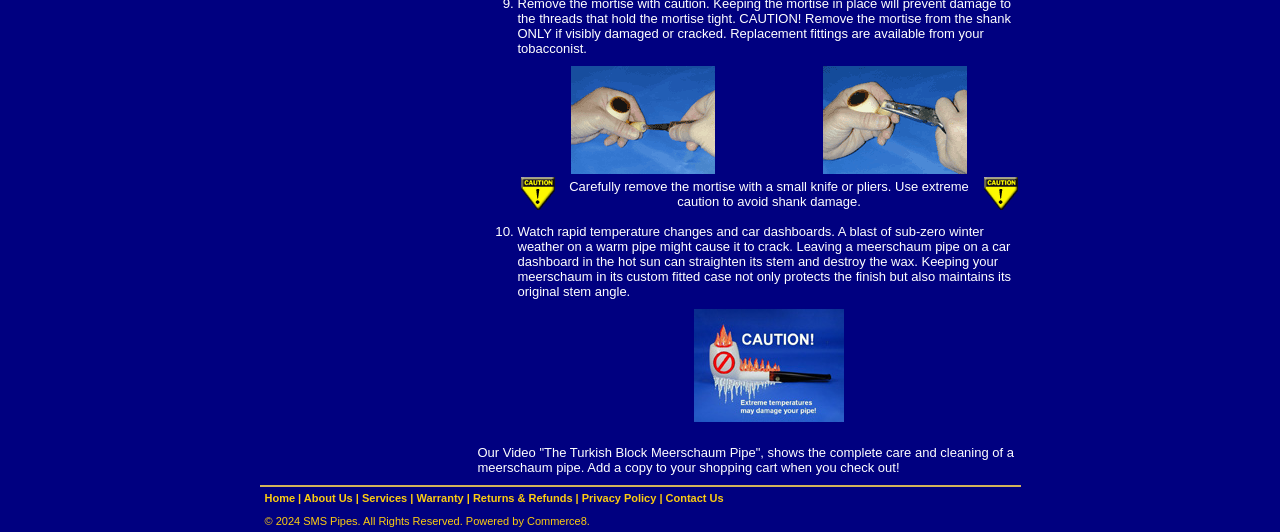Using the provided element description: "Returns & Refunds", determine the bounding box coordinates of the corresponding UI element in the screenshot.

[0.369, 0.925, 0.447, 0.948]